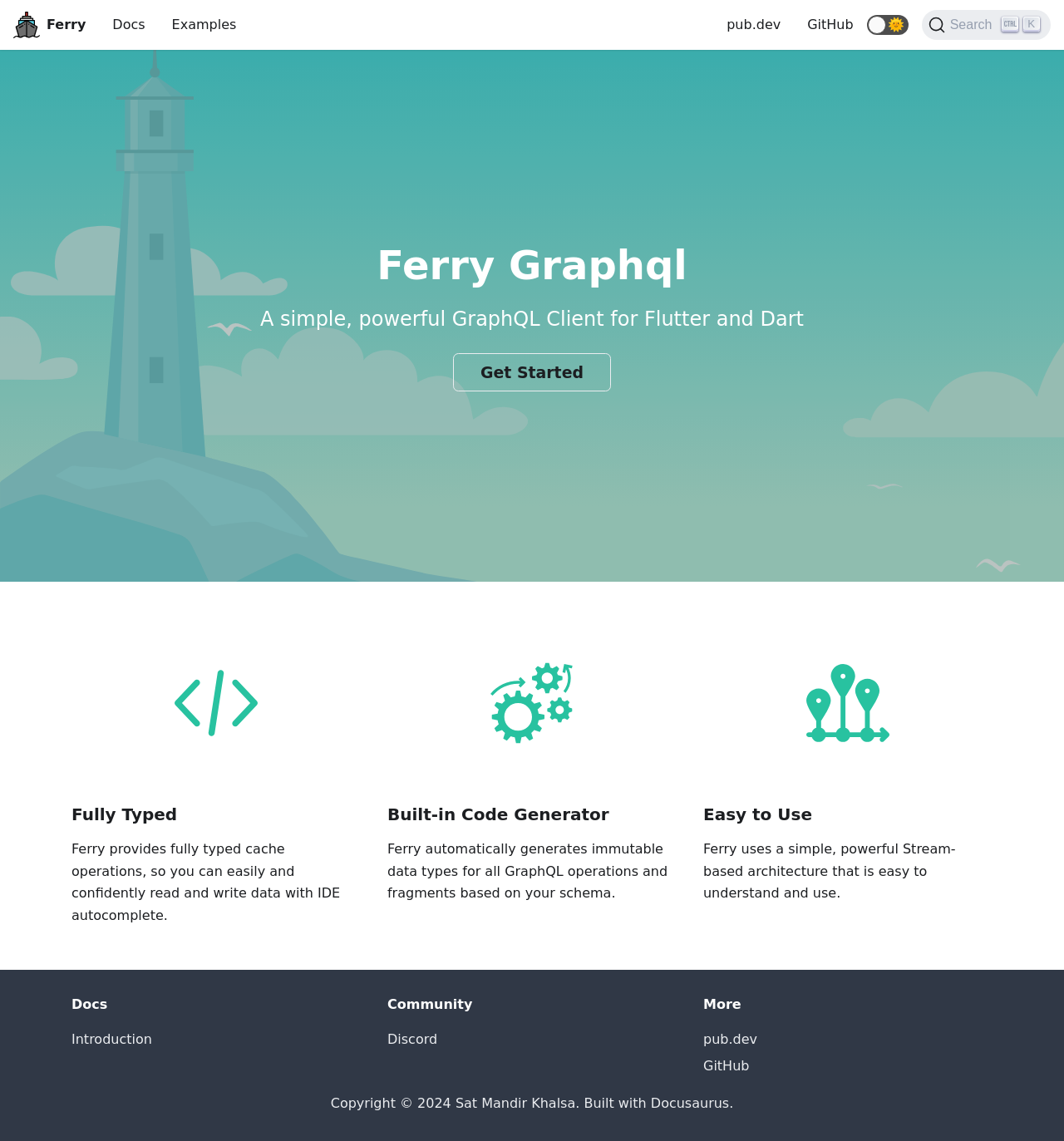What is the name of the GraphQL client?
Kindly give a detailed and elaborate answer to the question.

The name of the GraphQL client can be found in the heading element with the text 'Ferry Graphql' at the top of the webpage.